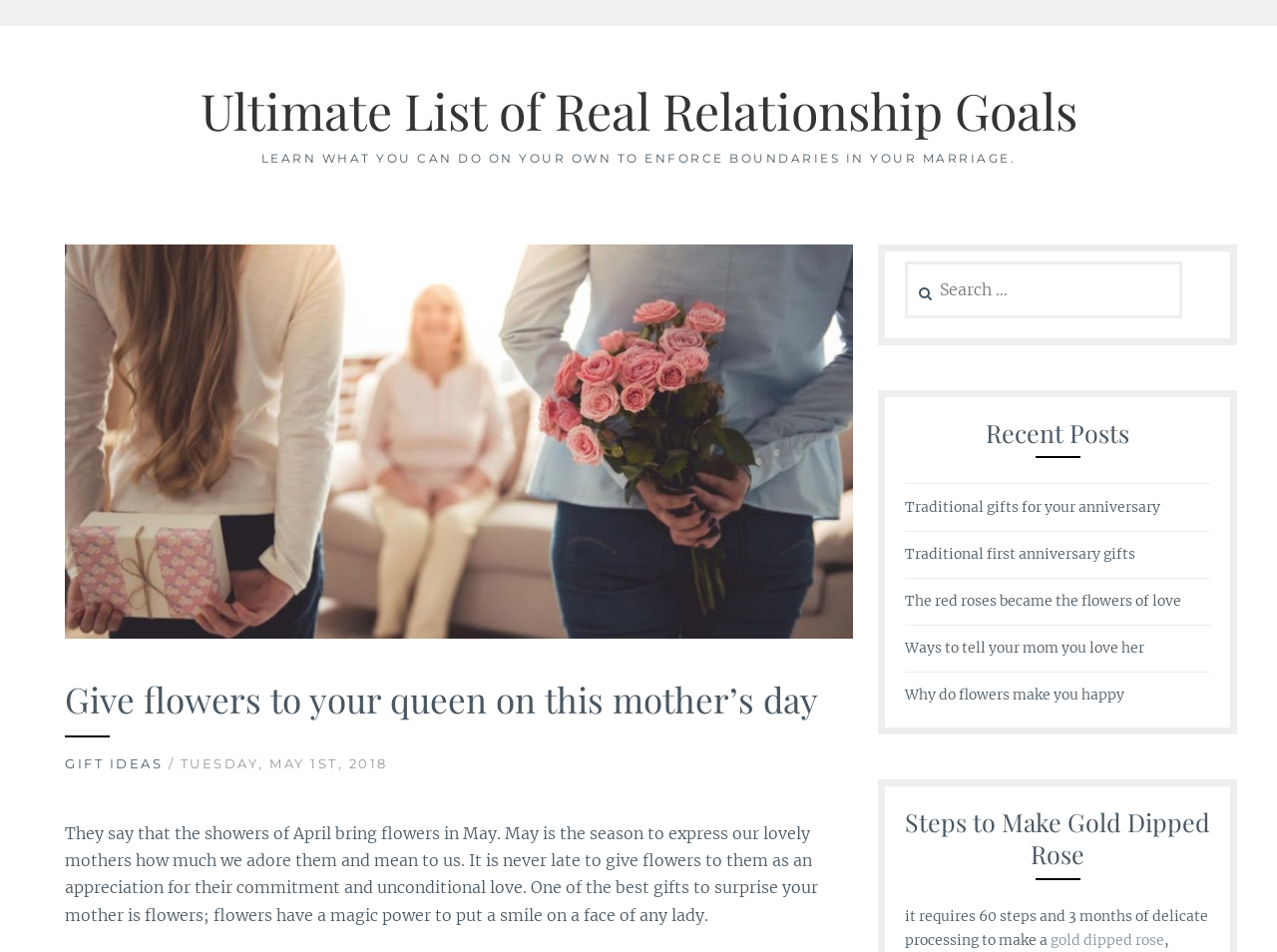Bounding box coordinates are specified in the format (top-left x, top-left y, bottom-right x, bottom-right y). All values are floating point numbers bounded between 0 and 1. Please provide the bounding box coordinate of the region this sentence describes: gold dipped rose

[0.82, 0.978, 0.912, 0.999]